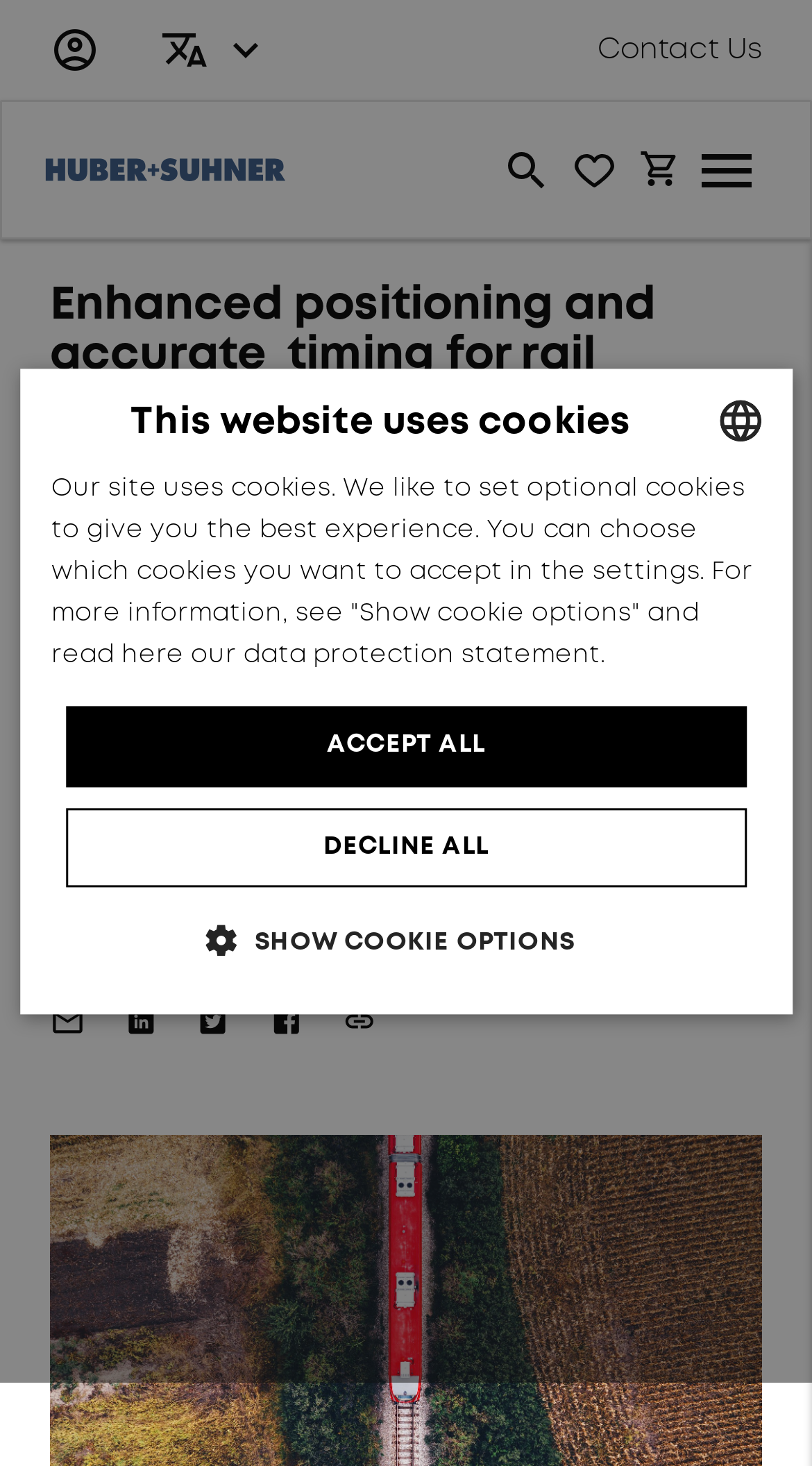Using the provided element description: "Products & solutions", determine the bounding box coordinates of the corresponding UI element in the screenshot.

[0.062, 0.349, 0.351, 0.377]